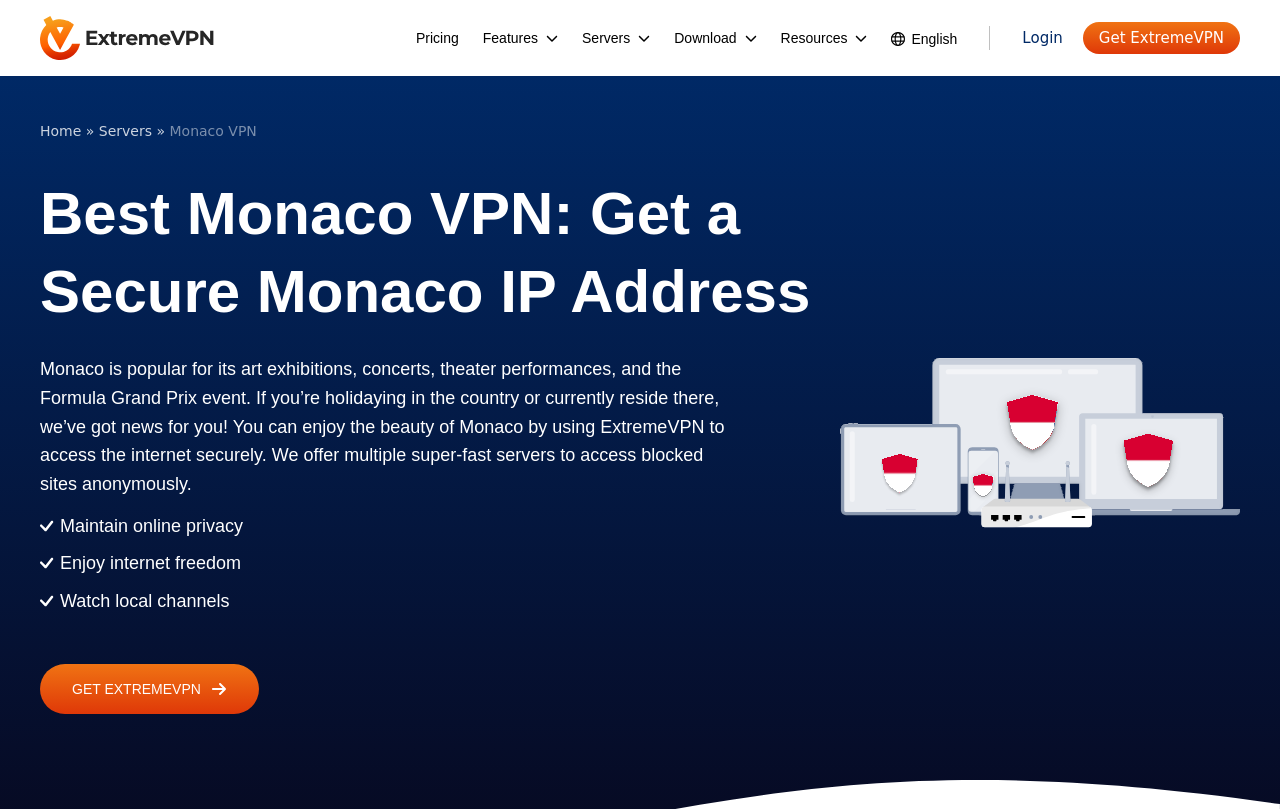Can you provide the bounding box coordinates for the element that should be clicked to implement the instruction: "View product details"?

None